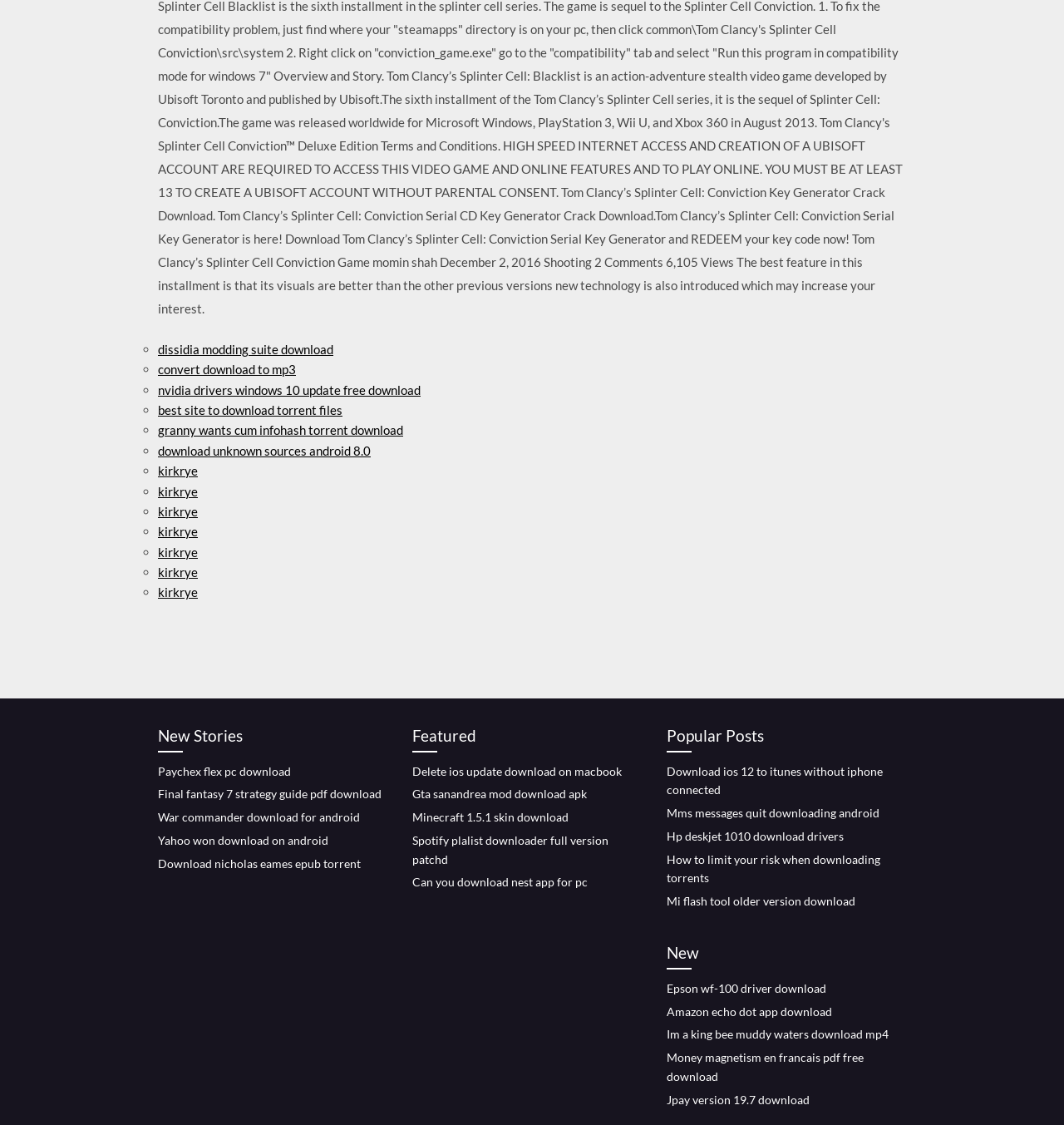Please locate the bounding box coordinates of the region I need to click to follow this instruction: "Read New Stories".

[0.148, 0.643, 0.359, 0.669]